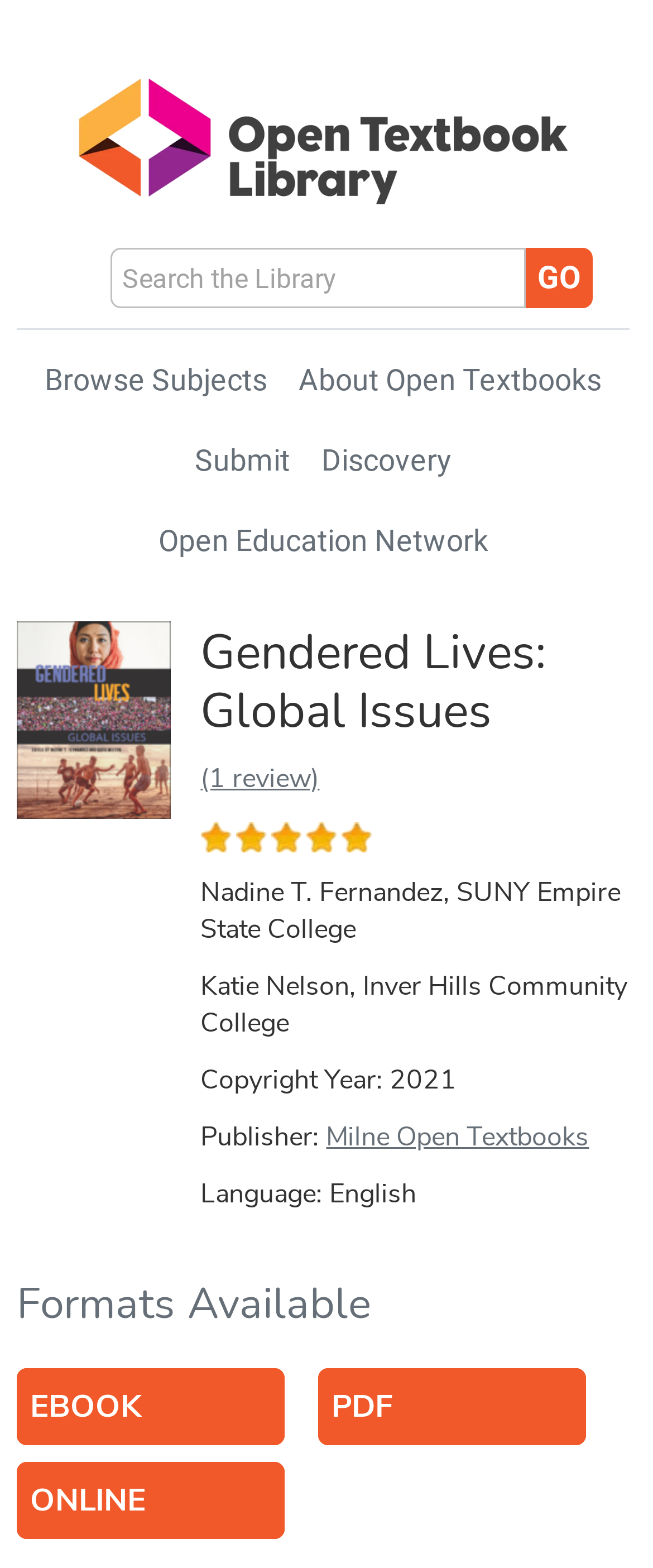Give an extensive and precise description of the webpage.

The webpage is an Open Textbook Library page for a gender studies textbook titled "Gendered Lives: Global Issues". At the top left corner, there is a link to the "Library Home" page, accompanied by an image. Next to it, there is a search bar with a combobox to input a term and a "Go" button.

Below the search bar, there are several links to navigate to different sections of the library, including "Browse Subjects", "About Open Textbooks", "Submit", "Discovery", and "Open Education Network". The "Open Education Network" link is accompanied by an image and a heading that displays the title of the textbook.

Under the heading, there is a link to read more about the textbook, followed by a rating section with five whole stars and a link to one review. The authors of the textbook, Nadine T. Fernandez and Katie Nelson, are listed below the rating section, along with the copyright year and publisher information.

Further down the page, there is a heading "Formats Available" with links to download the textbook in different formats, including EBOOK, PDF, and ONLINE.